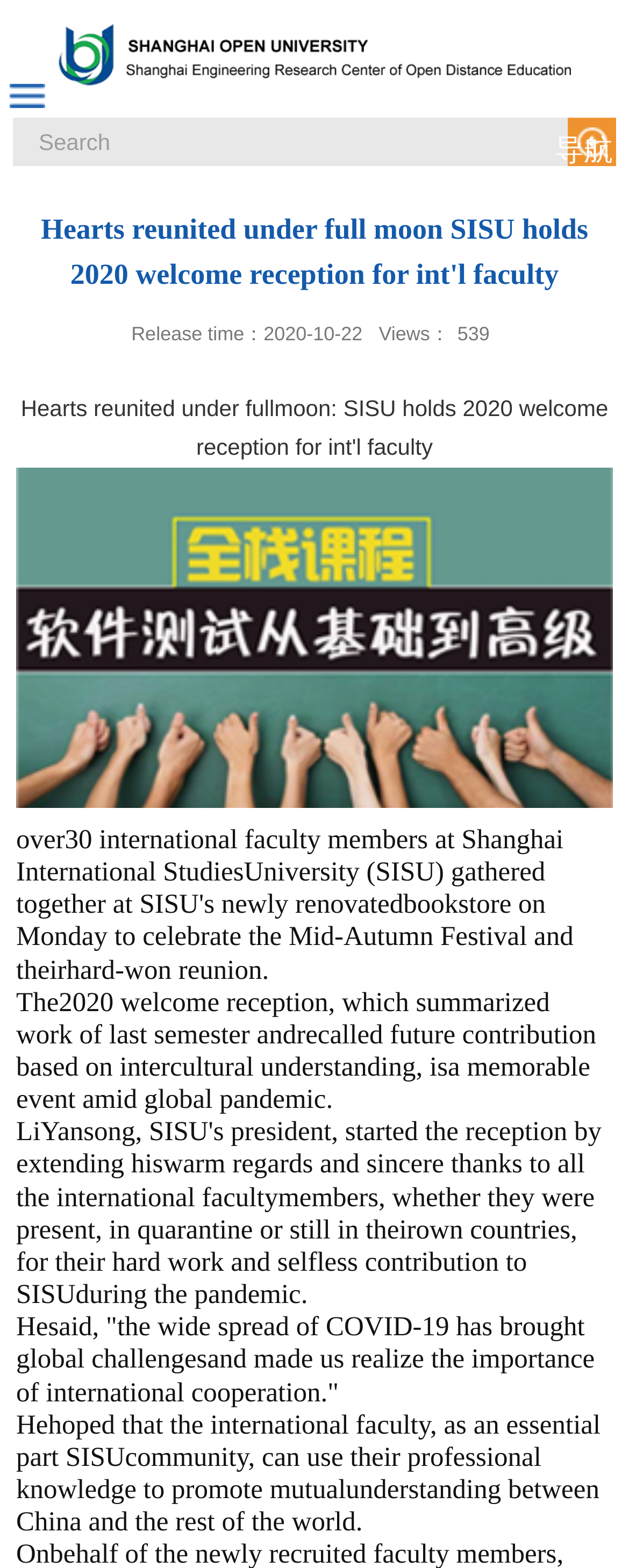What is the release time of the article?
Using the image as a reference, give an elaborate response to the question.

I found the release time of the article by looking at the static text element that says 'Release time：2020-10-22'.